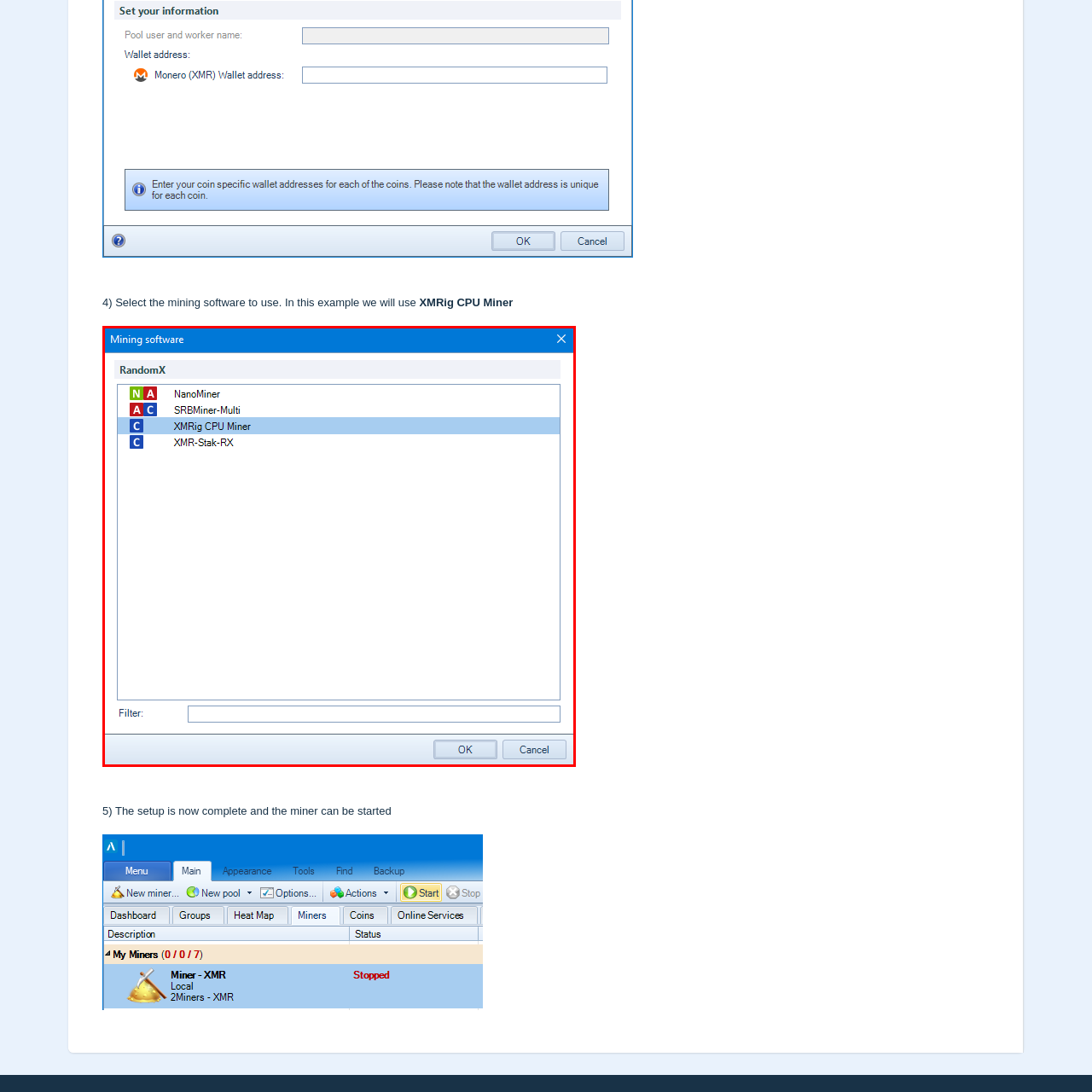Craft a detailed and vivid caption for the image that is highlighted by the red frame.

The image displays a dialog window titled "Mining software" for selecting a mining application under the RandomX algorithm. Within this interface, four mining software options are listed: "NanoMiner," "SRBMiner-Multi," "XMRig CPU Miner," and "XMR-Stak-RX." The "XMRig CPU Miner" option is highlighted, indicating its selection. Each software option is accompanied by an identifying letter code, with "XMRig CPU Miner" marked by a "C" which typically signifies it is a CPU miner. Below the options, there is an input field labeled "Filter," allowing users to narrow down their choices, and buttons for "OK" and "Cancel" are present at the bottom of the dialog. This setup facilitates the process of selecting appropriate mining software for users interested in cryptocurrency mining.